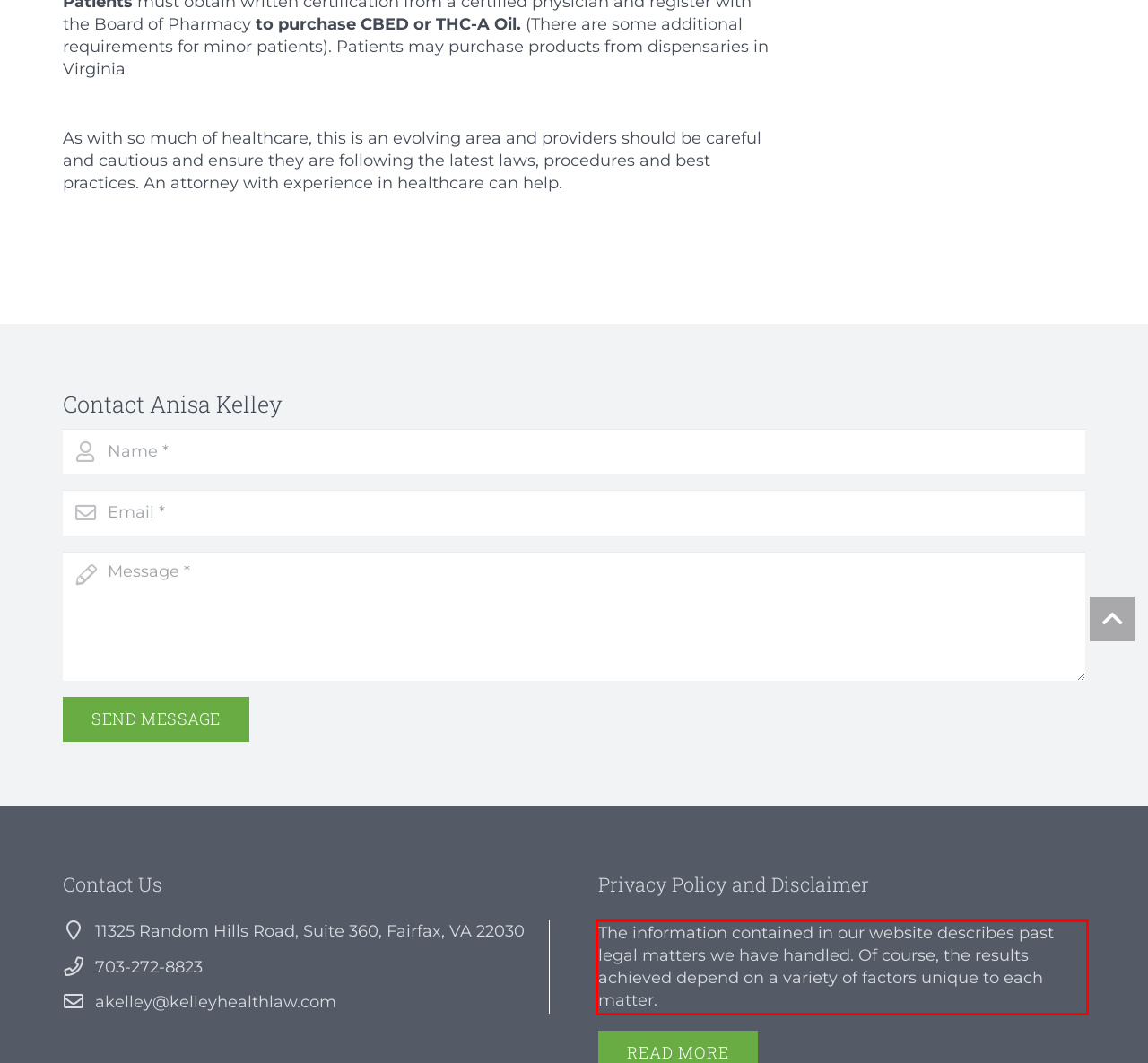Please examine the webpage screenshot containing a red bounding box and use OCR to recognize and output the text inside the red bounding box.

The information contained in our website describes past legal matters we have handled. Of course, the results achieved depend on a variety of factors unique to each matter.